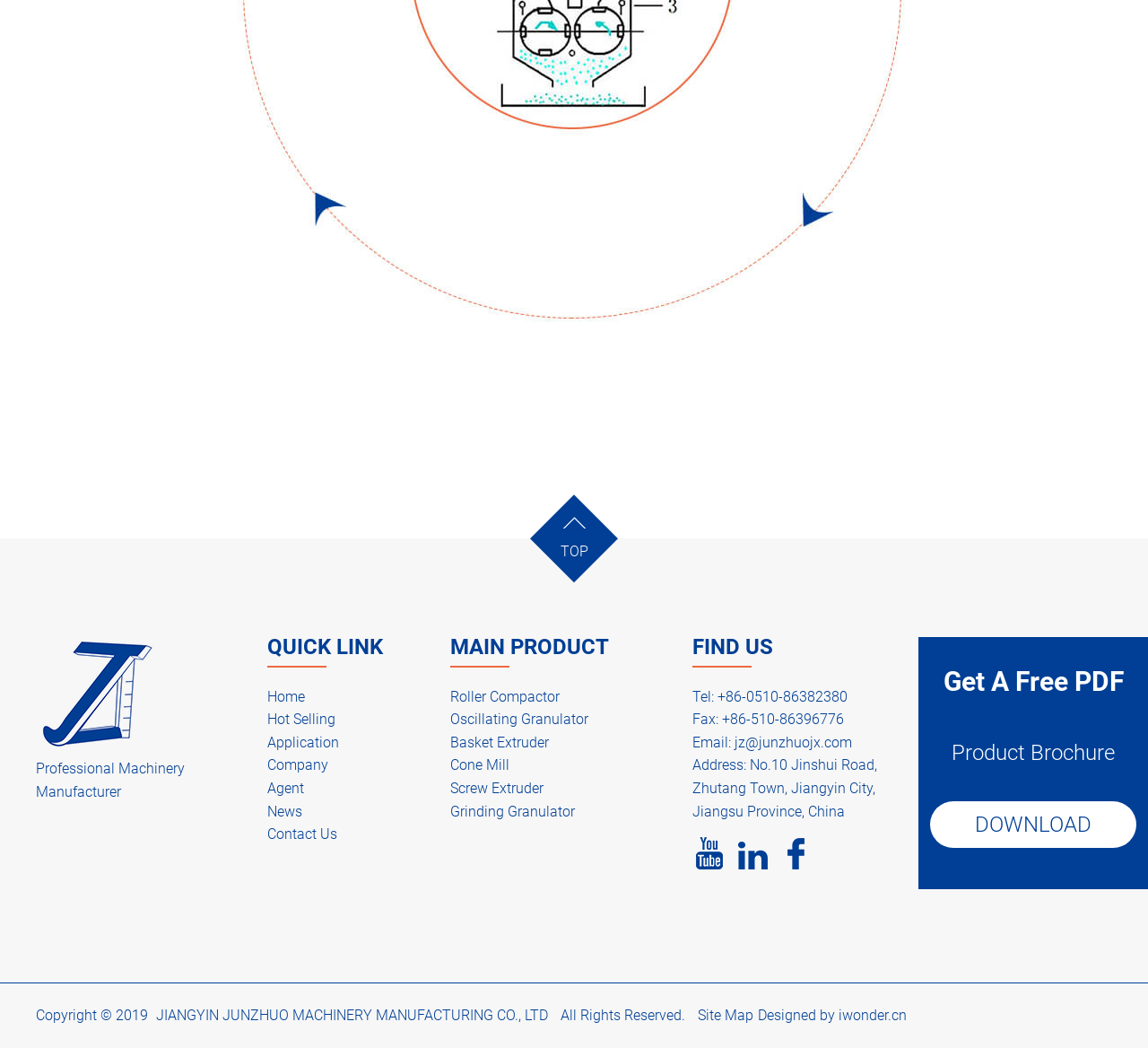What is the company's copyright year?
Please answer the question with a single word or phrase, referencing the image.

2019